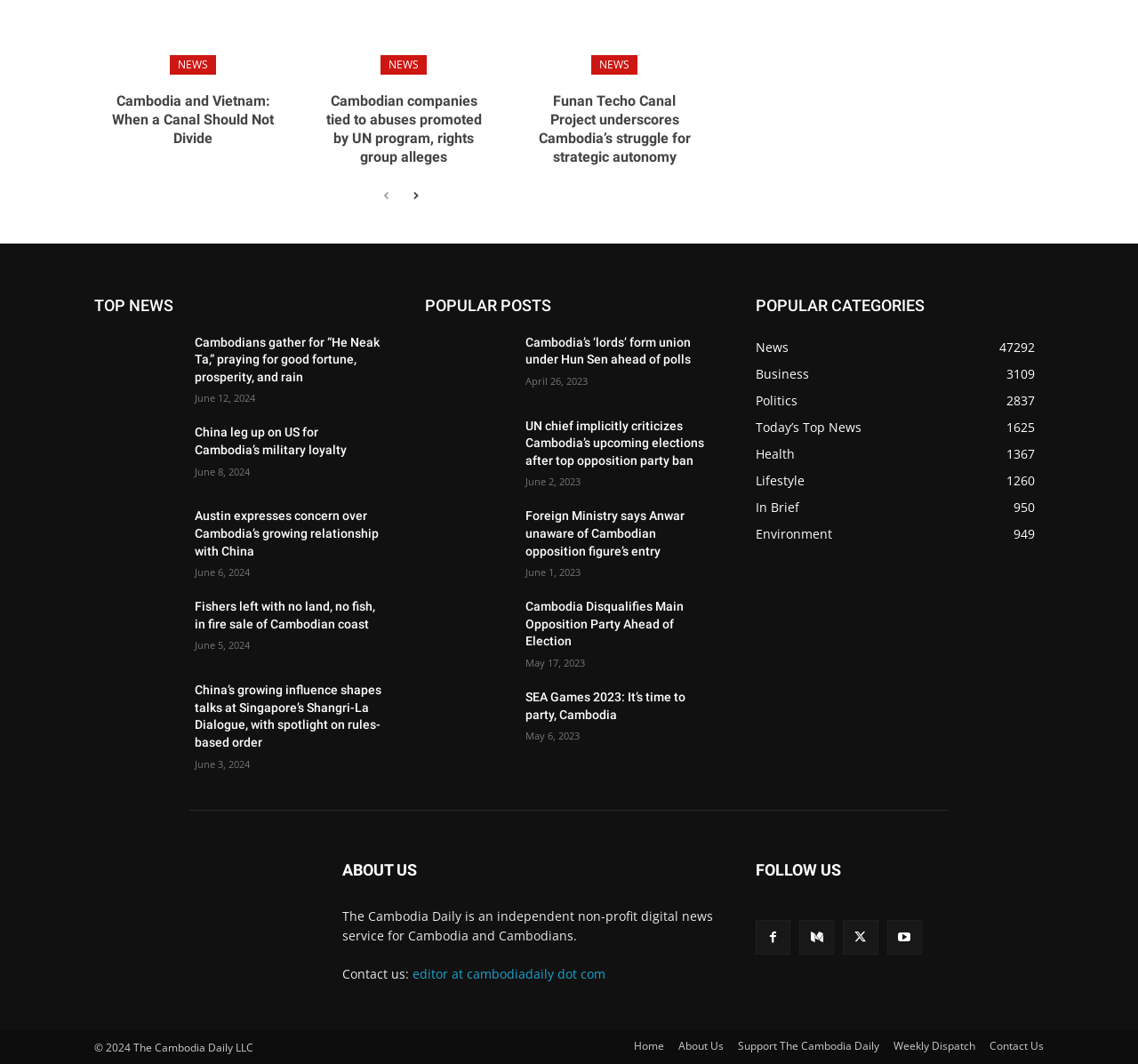Please identify the bounding box coordinates of where to click in order to follow the instruction: "go to next page".

[0.355, 0.173, 0.374, 0.195]